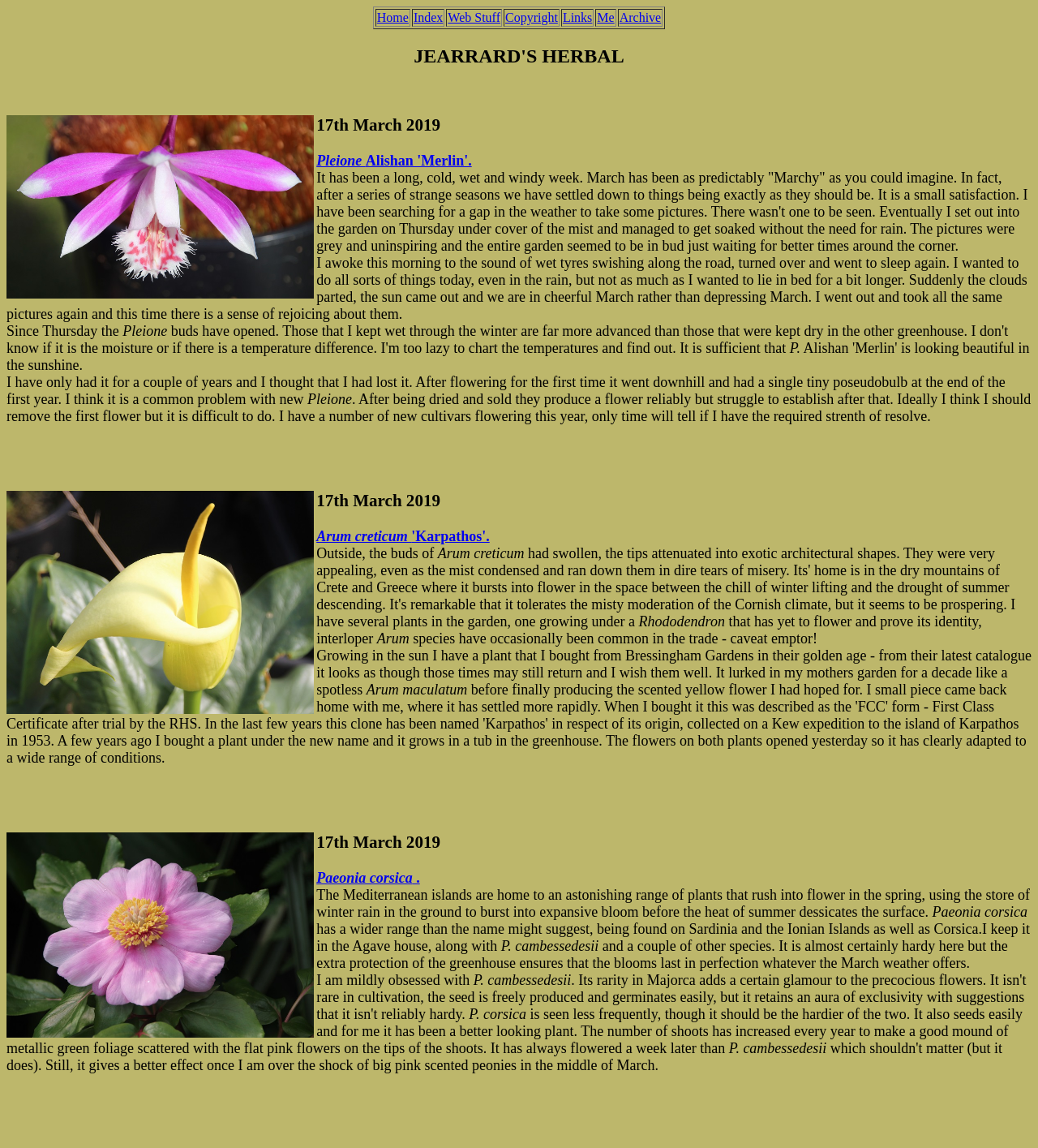What is the author's attitude towards lying in bed?
Answer the question with a single word or phrase, referring to the image.

Positive